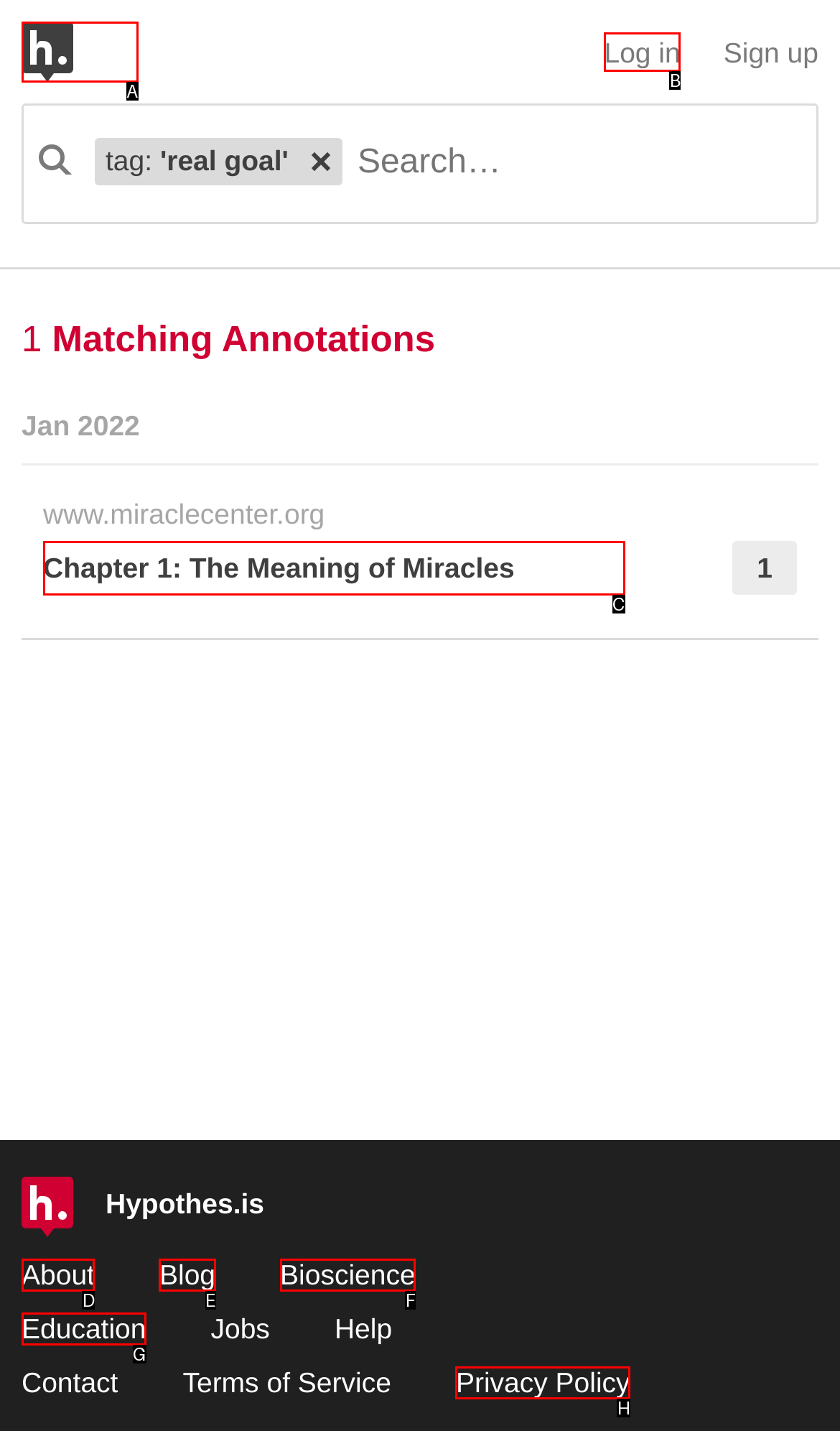Using the description: Bioscience
Identify the letter of the corresponding UI element from the choices available.

F